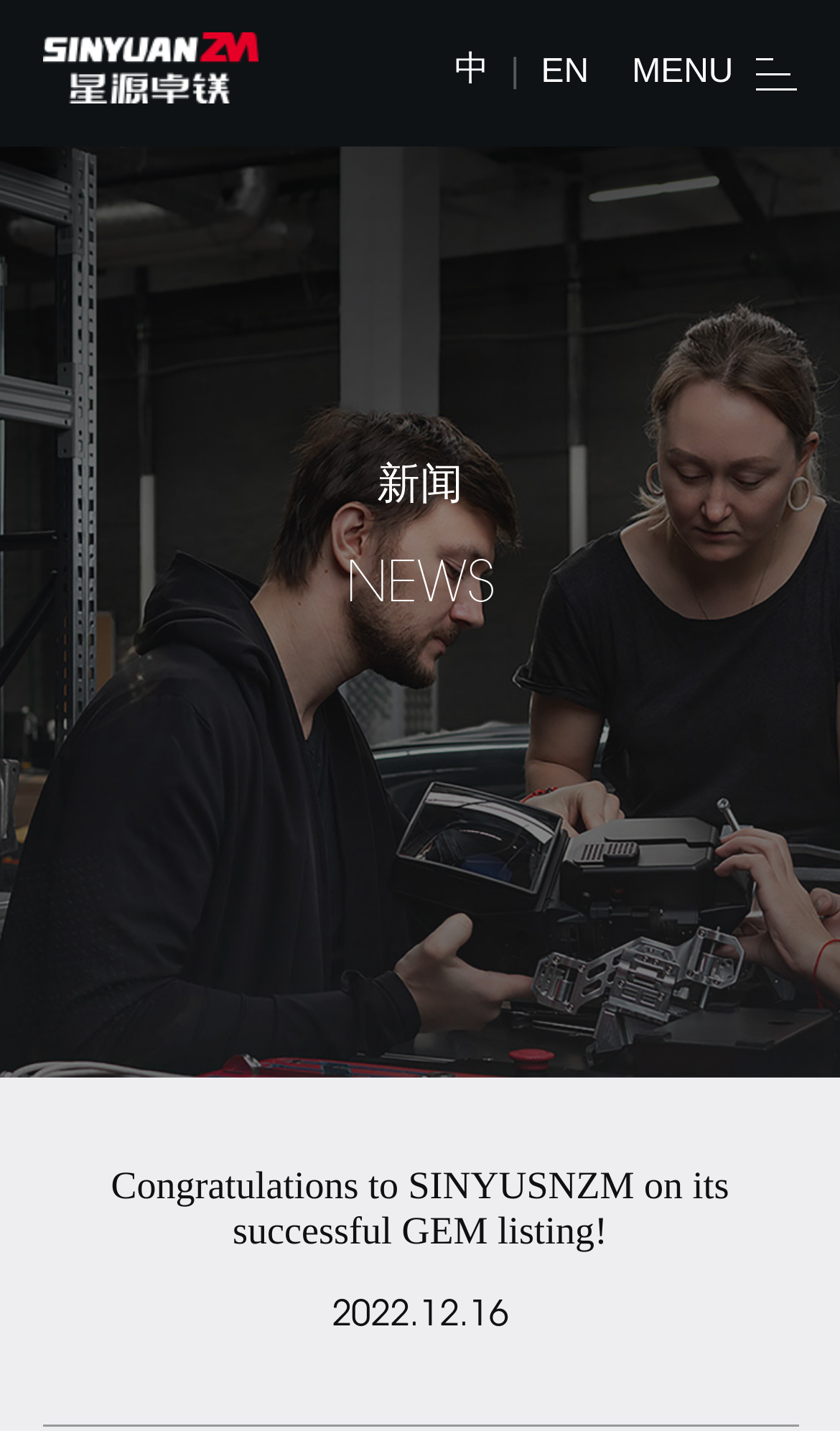Provide a thorough and detailed response to the question by examining the image: 
What is the language of the current webpage?

I inferred this from the links at the top of the webpage, which include '中' (Chinese) and 'EN' (English), indicating that the webpage is available in both languages.